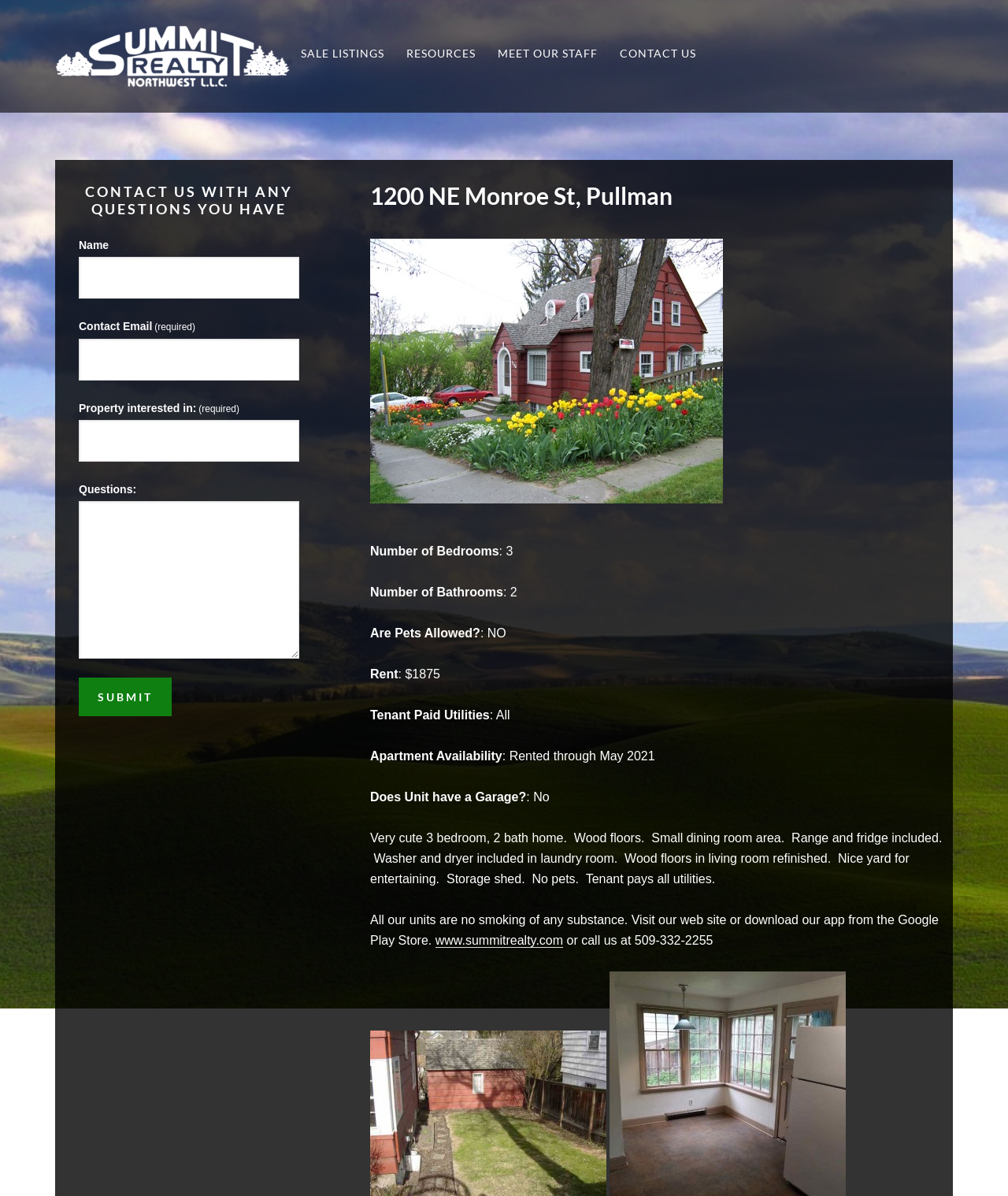Provide a brief response in the form of a single word or phrase:
Is the property available for rent?

No